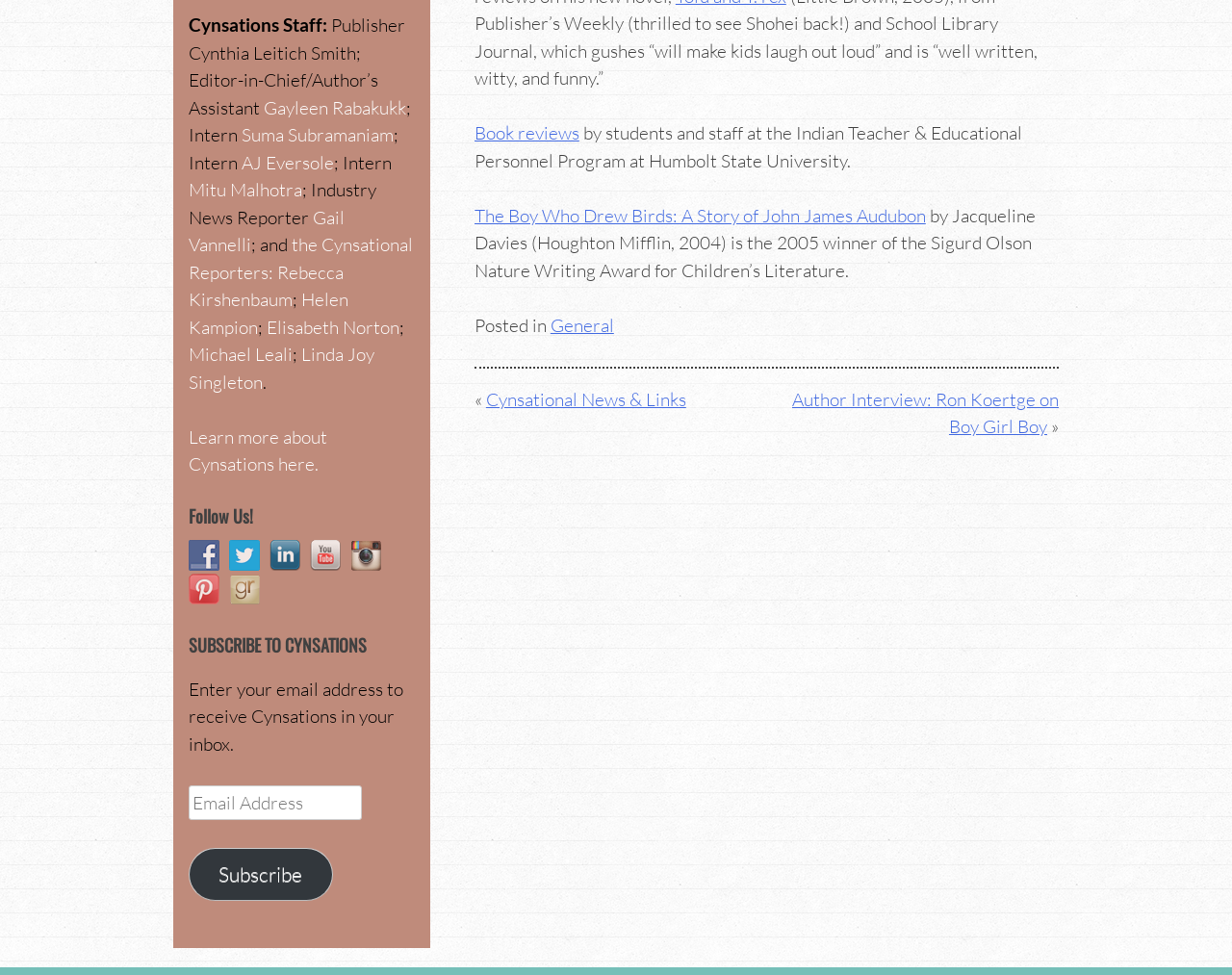Given the element description hamid2002ae, predict the bounding box coordinates for the UI element in the webpage screenshot. The format should be (top-left x, top-left y, bottom-right x, bottom-right y), and the values should be between 0 and 1.

None